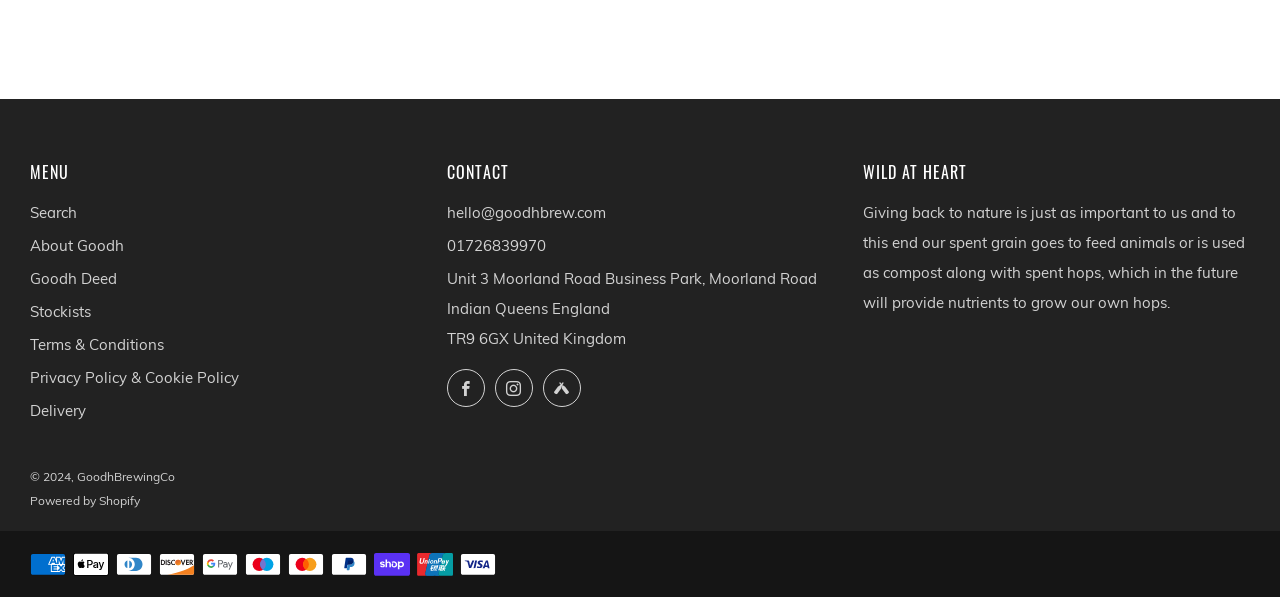Find and provide the bounding box coordinates for the UI element described with: "Powered by Shopify".

[0.023, 0.826, 0.109, 0.852]